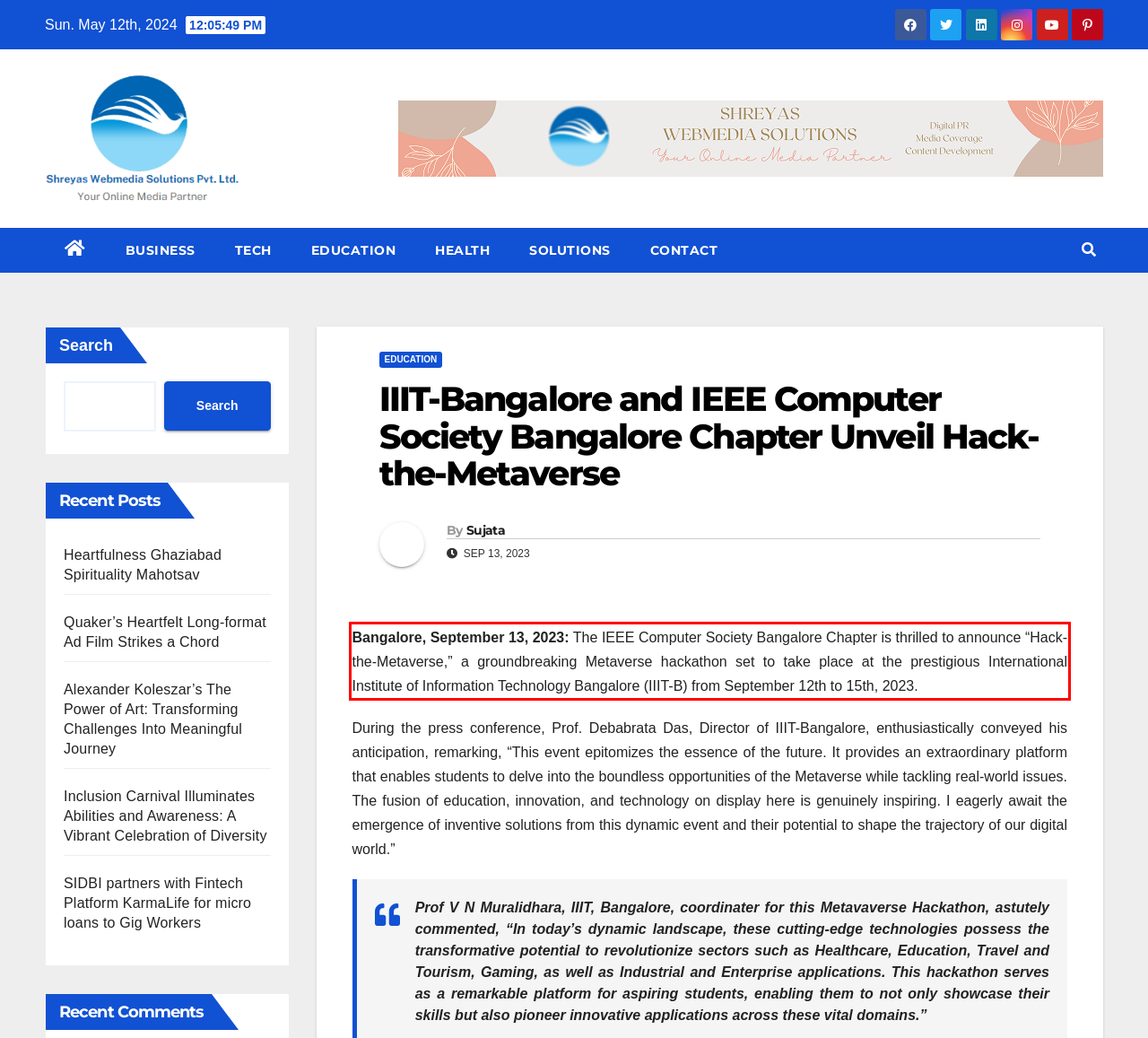Look at the webpage screenshot and recognize the text inside the red bounding box.

Bangalore, September 13, 2023: The IEEE Computer Society Bangalore Chapter is thrilled to announce “Hack-the-Metaverse,” a groundbreaking Metaverse hackathon set to take place at the prestigious International Institute of Information Technology Bangalore (IIIT-B) from September 12th to 15th, 2023.